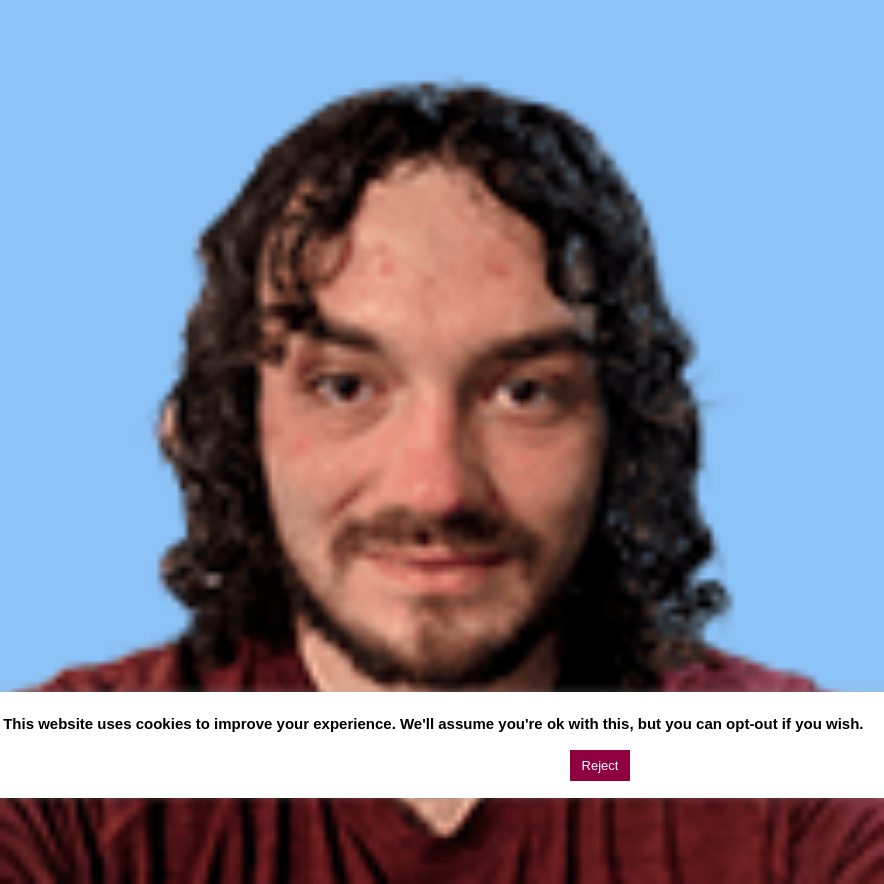With reference to the image, please provide a detailed answer to the following question: What is the background color of the image?

The caption states that the background is a soft blue, creating a contrast that highlights the man's features and adds warmth to the overall look of the image. This information is directly provided in the caption, allowing us to determine the background color.